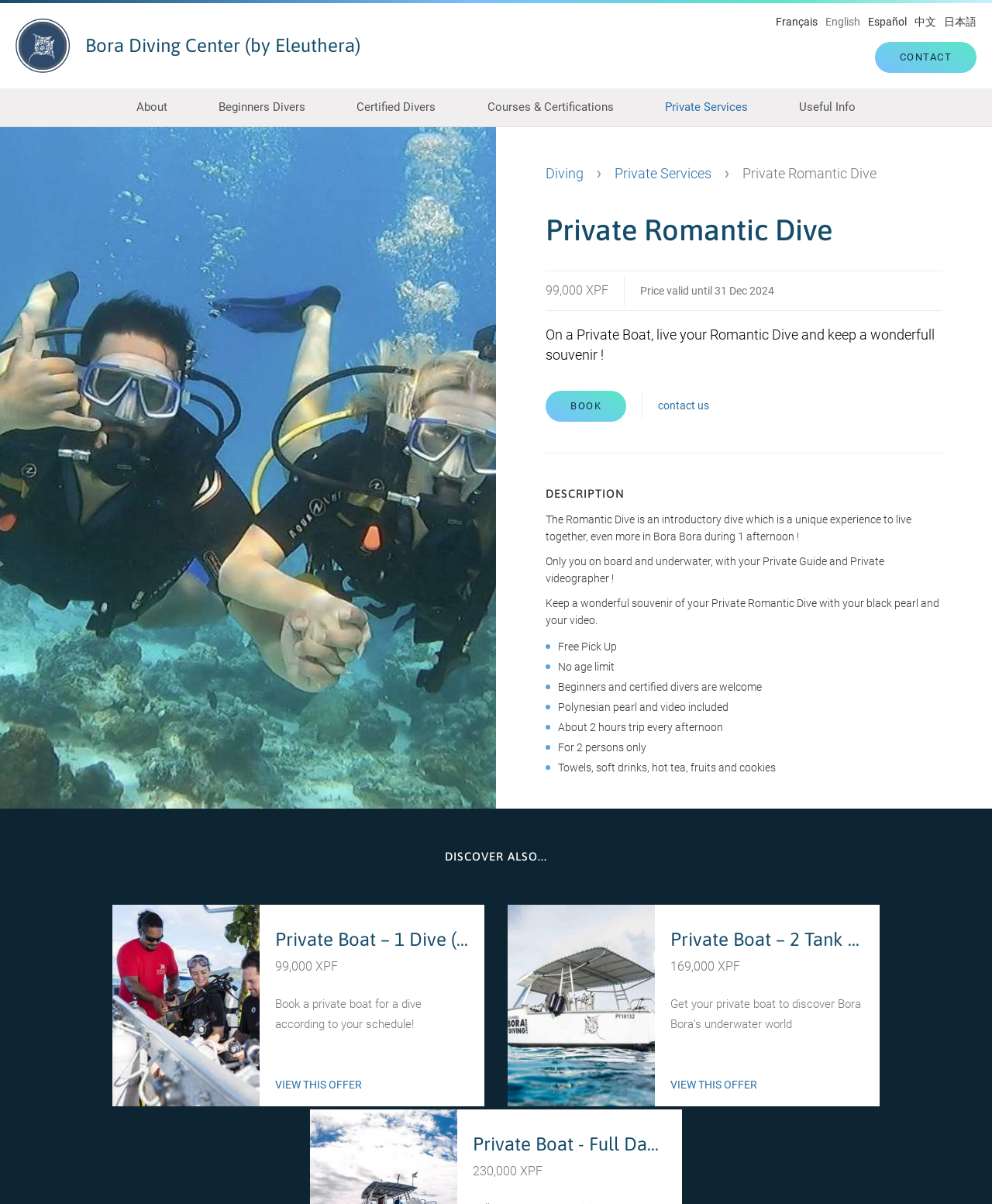Identify the bounding box coordinates for the UI element described as follows: "Bora Diving Center (by Eleuthera)". Ensure the coordinates are four float numbers between 0 and 1, formatted as [left, top, right, bottom].

[0.0, 0.003, 0.379, 0.073]